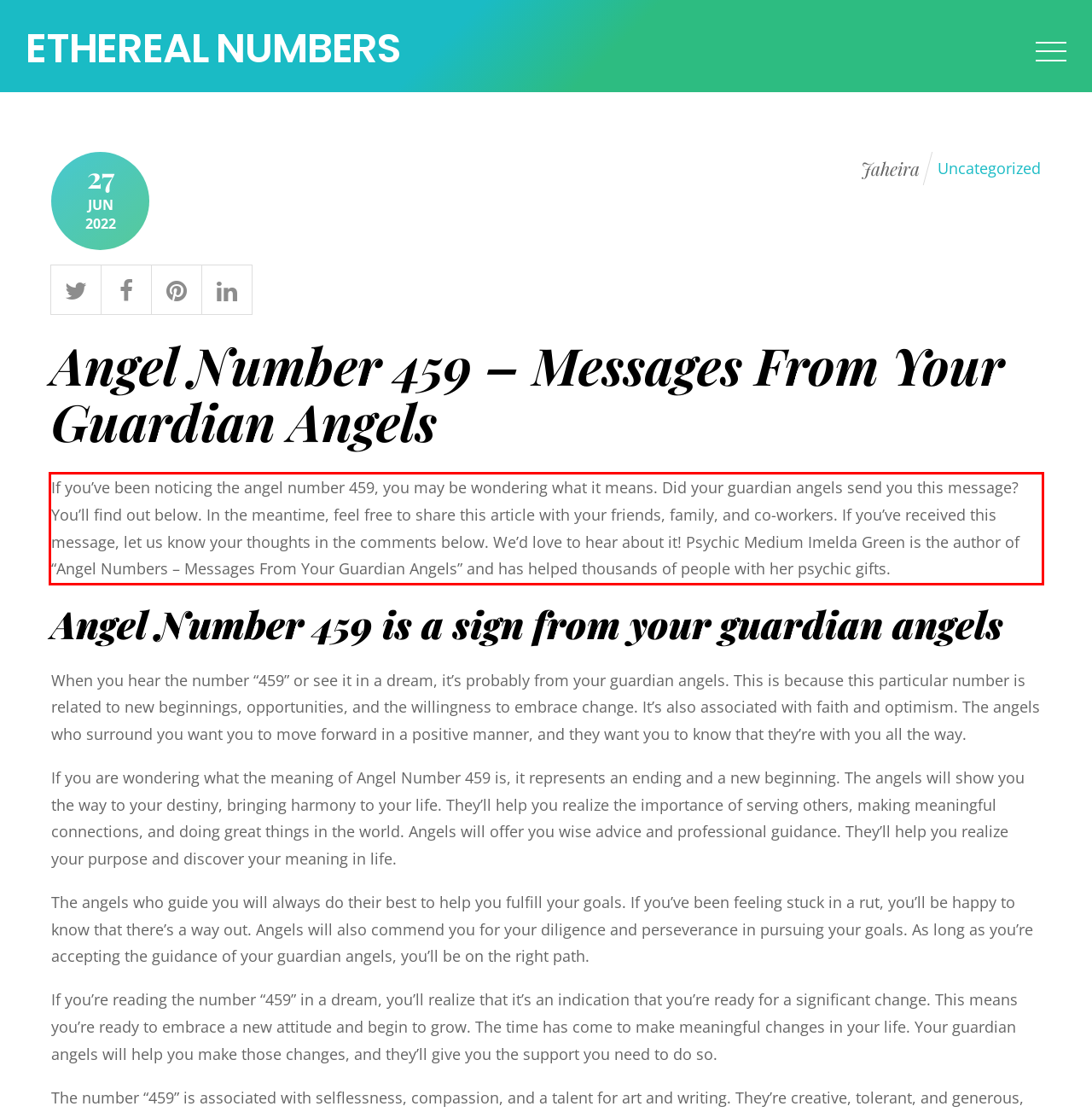Please extract the text content within the red bounding box on the webpage screenshot using OCR.

If you’ve been noticing the angel number 459, you may be wondering what it means. Did your guardian angels send you this message? You’ll find out below. In the meantime, feel free to share this article with your friends, family, and co-workers. If you’ve received this message, let us know your thoughts in the comments below. We’d love to hear about it! Psychic Medium Imelda Green is the author of “Angel Numbers – Messages From Your Guardian Angels” and has helped thousands of people with her psychic gifts.